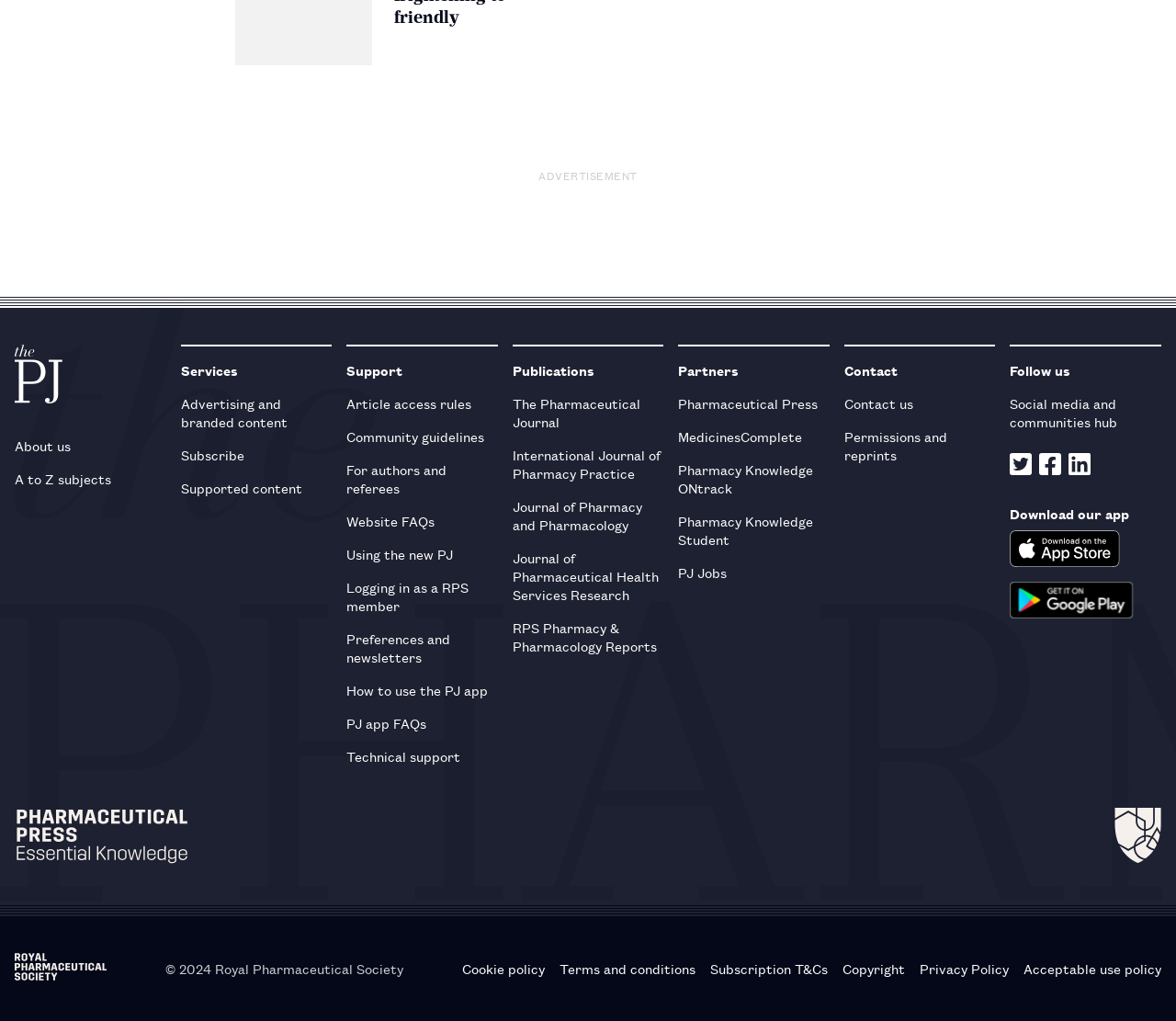Please predict the bounding box coordinates of the element's region where a click is necessary to complete the following instruction: "Get the app from the App Store". The coordinates should be represented by four float numbers between 0 and 1, i.e., [left, top, right, bottom].

[0.859, 0.519, 0.953, 0.555]